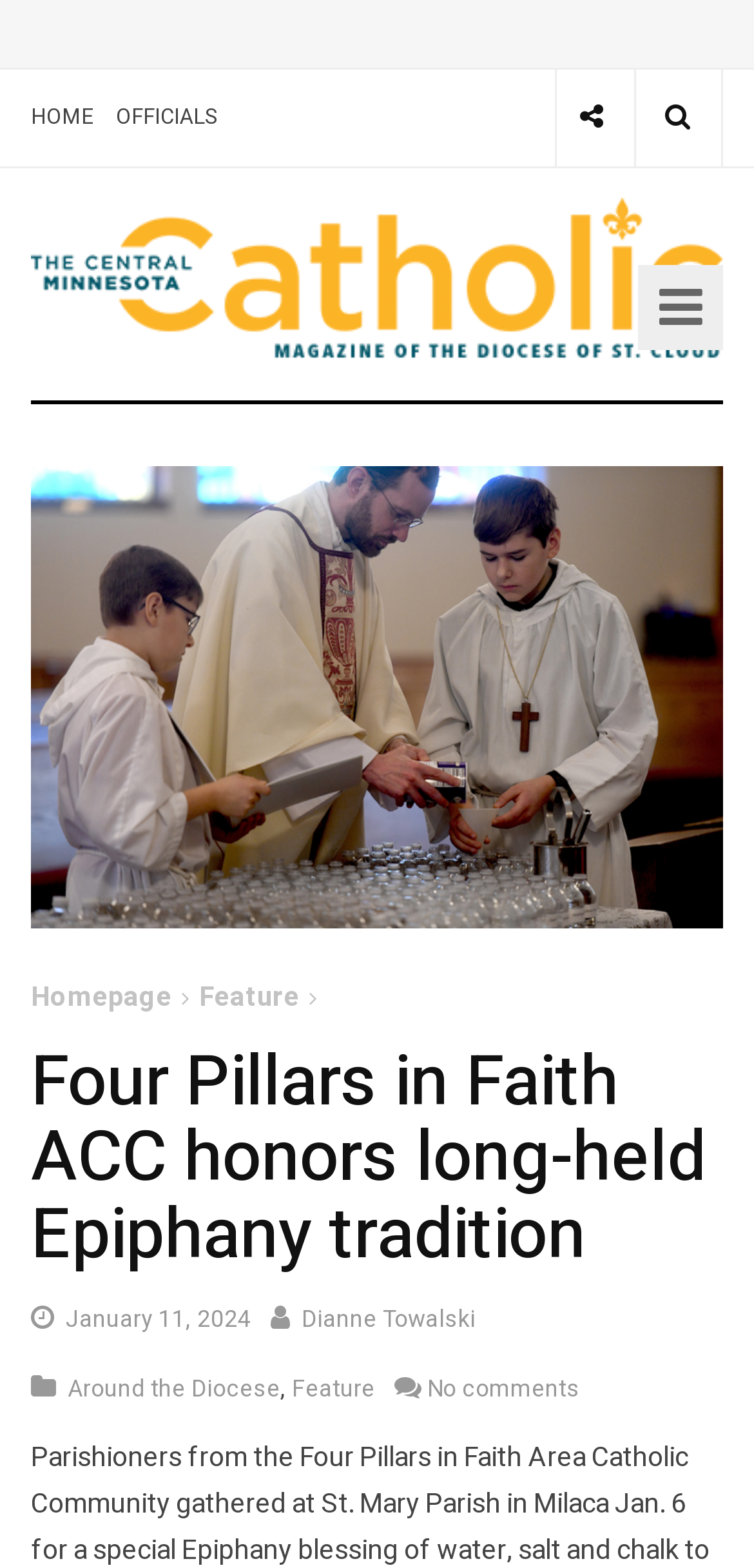What is the category of the article?
Look at the screenshot and respond with one word or a short phrase.

Feature